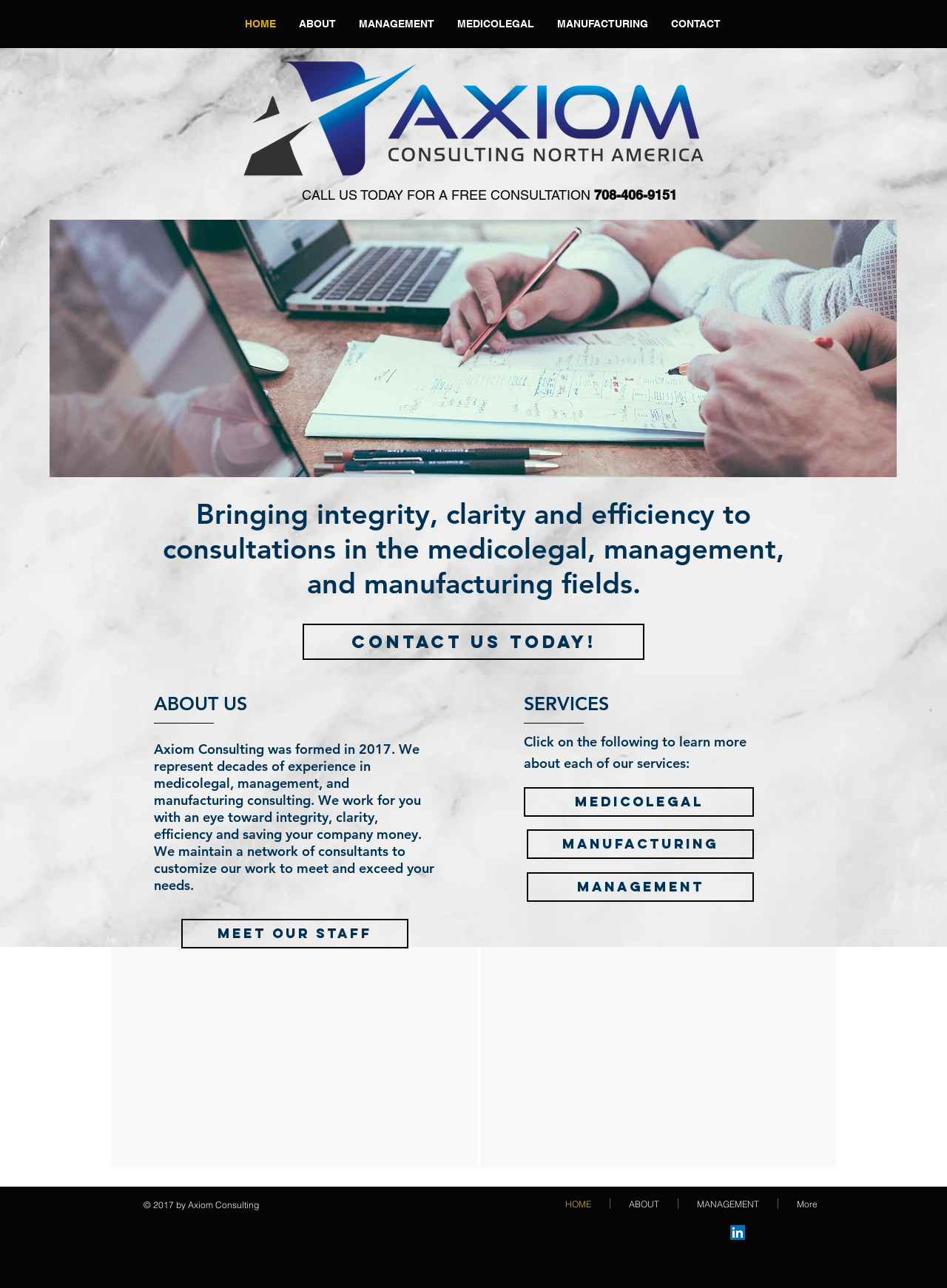Kindly provide the bounding box coordinates of the section you need to click on to fulfill the given instruction: "View the ABOUT US section".

[0.162, 0.538, 0.46, 0.555]